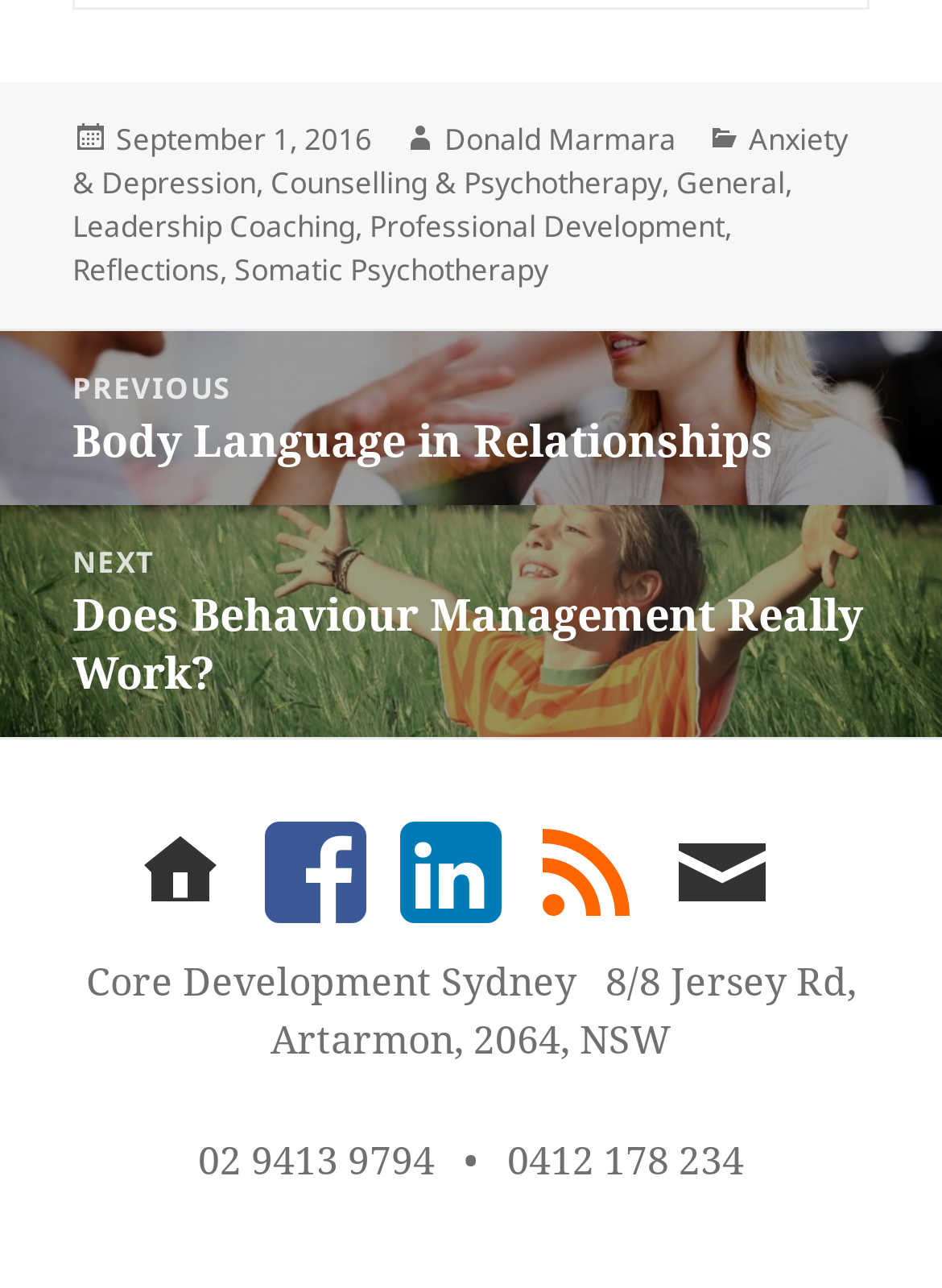Show the bounding box coordinates for the element that needs to be clicked to execute the following instruction: "view author's profile". Provide the coordinates in the form of four float numbers between 0 and 1, i.e., [left, top, right, bottom].

[0.472, 0.092, 0.718, 0.126]